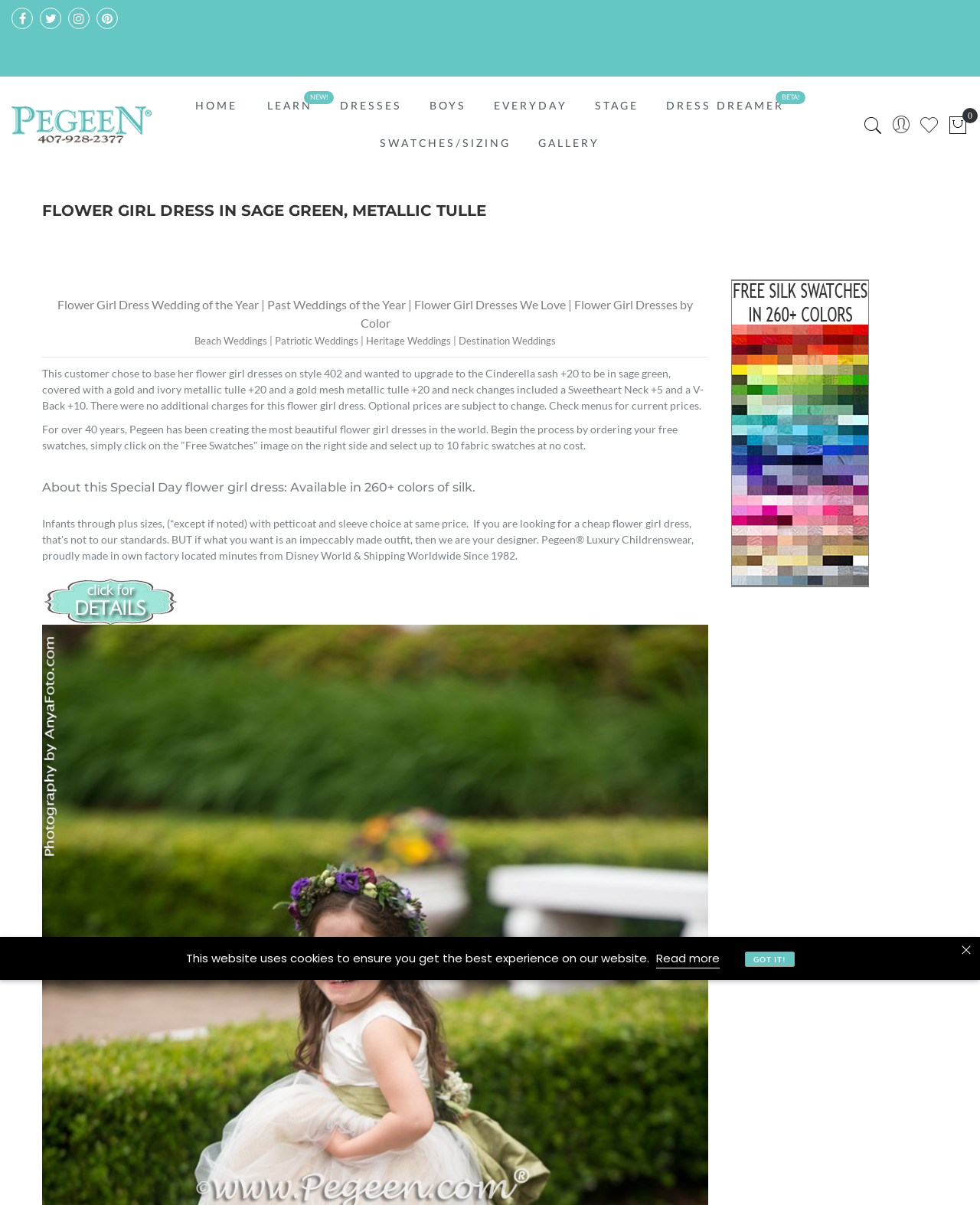Find and specify the bounding box coordinates that correspond to the clickable region for the instruction: "Click the 'HOME' tab".

[0.186, 0.073, 0.257, 0.104]